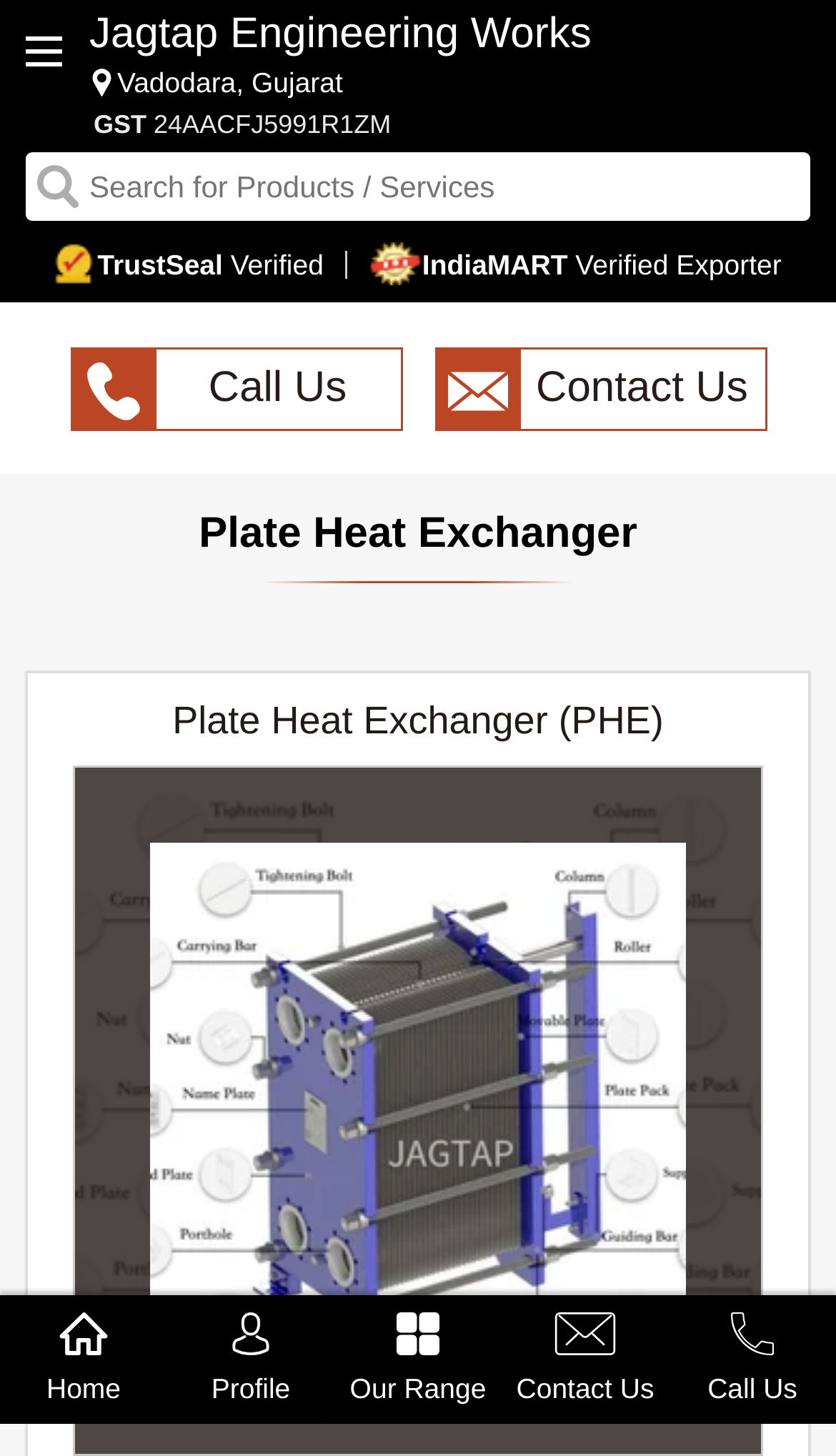What is the company name?
Answer the question with a single word or phrase by looking at the picture.

Jagtap Engineering Works